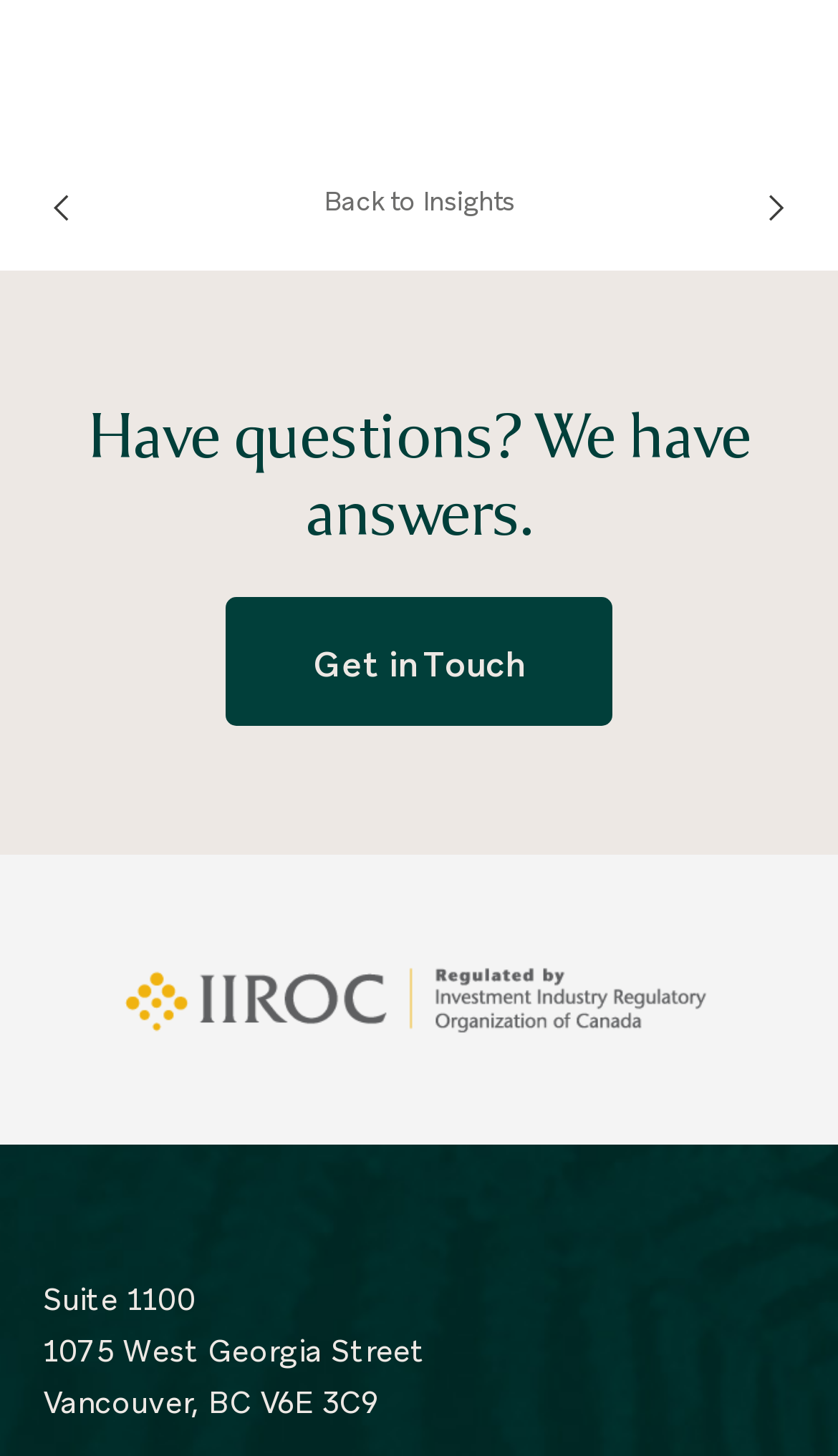Respond to the following question using a concise word or phrase: 
How many links are in the top navigation bar?

3